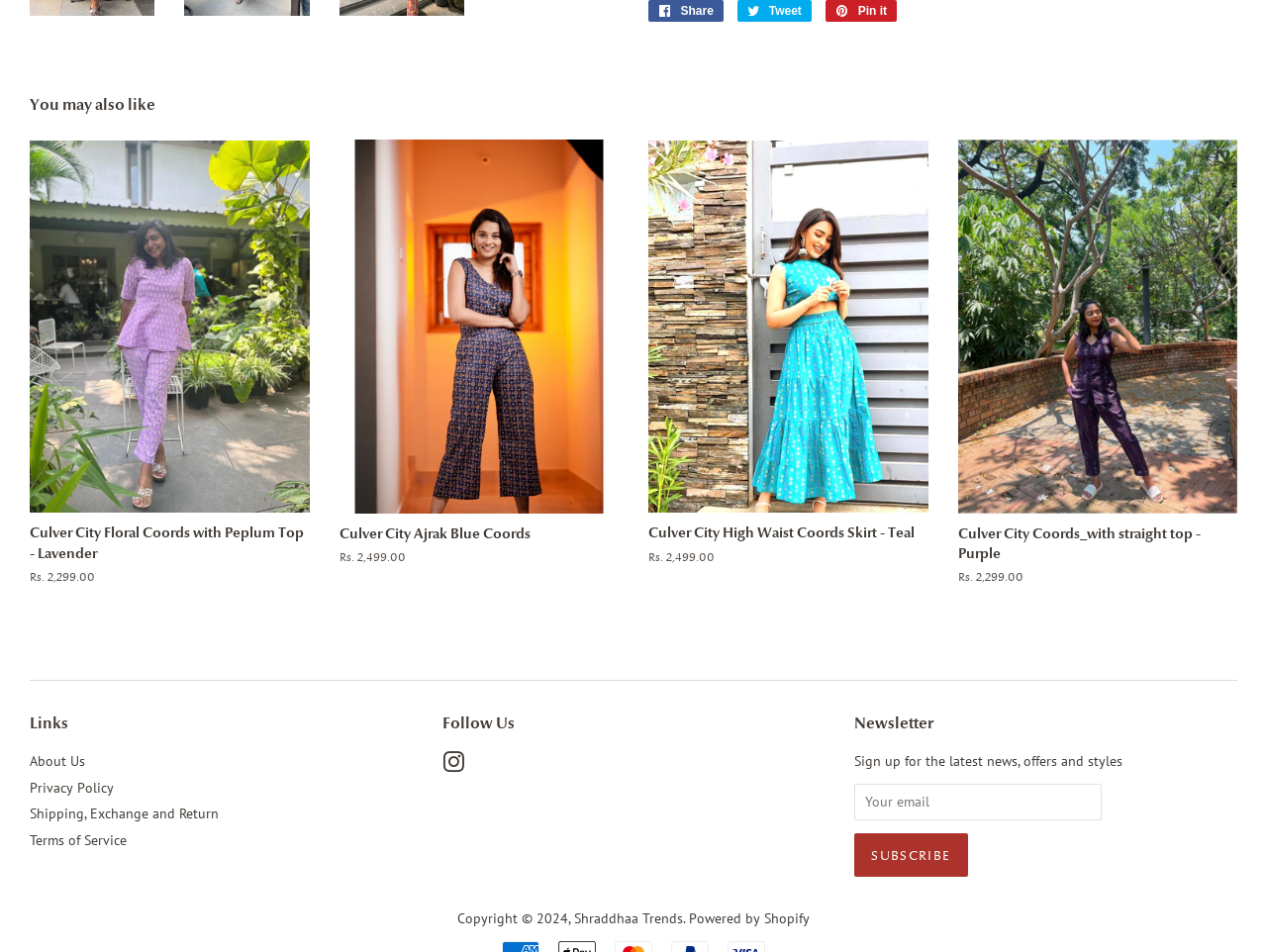Provide your answer to the question using just one word or phrase: What is the title of the section above the links?

You may also like